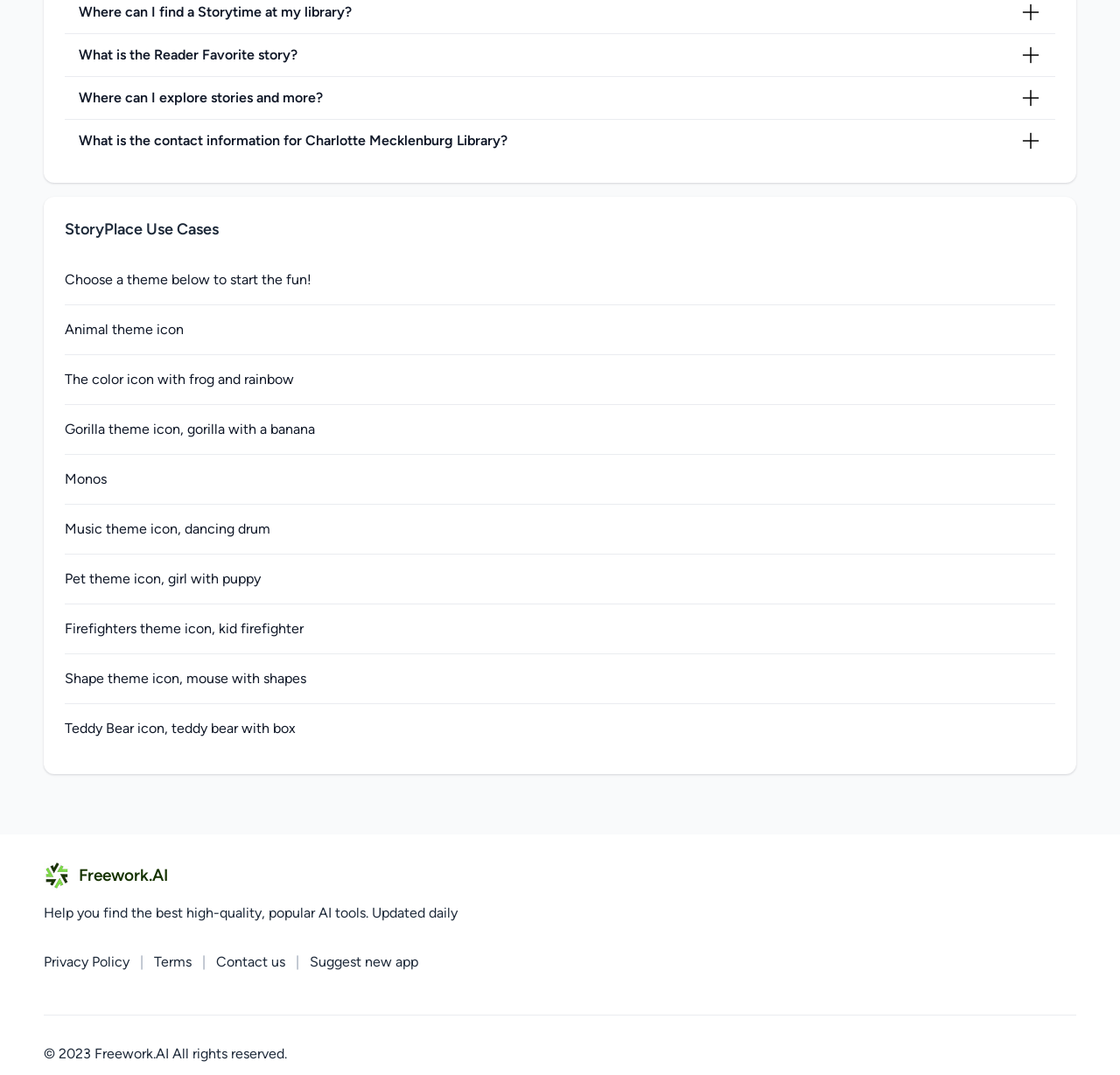How many icons are available for theme selection?
Offer a detailed and exhaustive answer to the question.

There are 11 static text elements describing different icons, including 'Animal theme icon', 'The color icon with frog and rainbow', 'Gorilla theme icon, gorilla with a banana', and so on, which suggests that there are 11 icons available for theme selection.